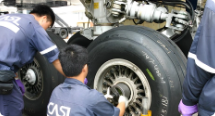Formulate a detailed description of the image content.

The image depicts two mechanics working diligently on the landing gear of an aircraft, focusing on the maintenance of its large rubber tires. Dressed in dark blue uniforms with the logo "CASL" visible, they are engaged in a hands-on task, which emphasizes the importance of aircraft safety and maintenance. The detailed examination of the tire showcases the intricacies of aircraft upkeep, highlighting the industry's dedication to ensuring operational efficiency and safety standards in aviation. The background suggests an airport environment, further contextualizing their critical role in air travel operations.